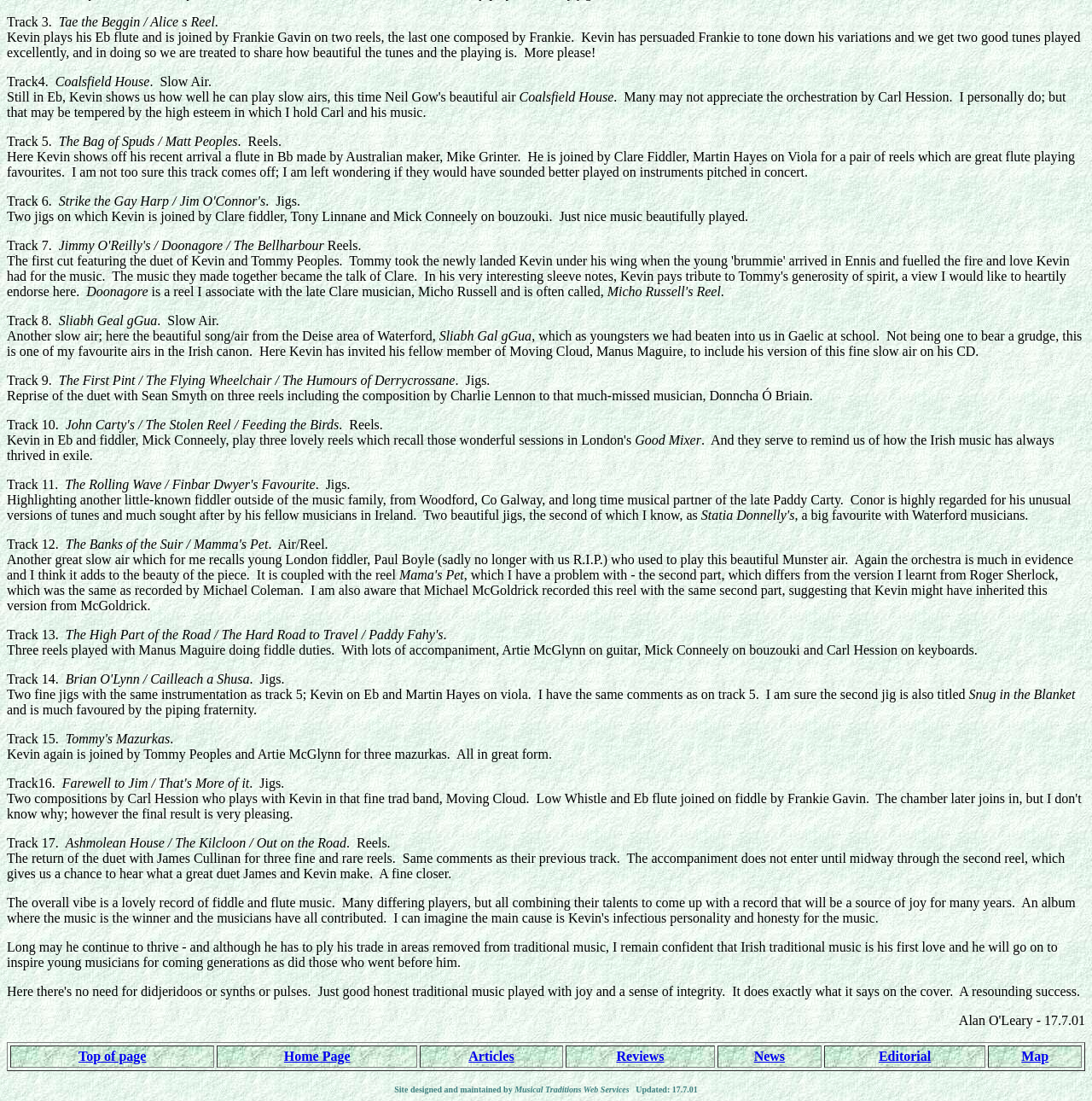Determine the bounding box coordinates of the UI element described by: "Top of page".

[0.072, 0.952, 0.134, 0.966]